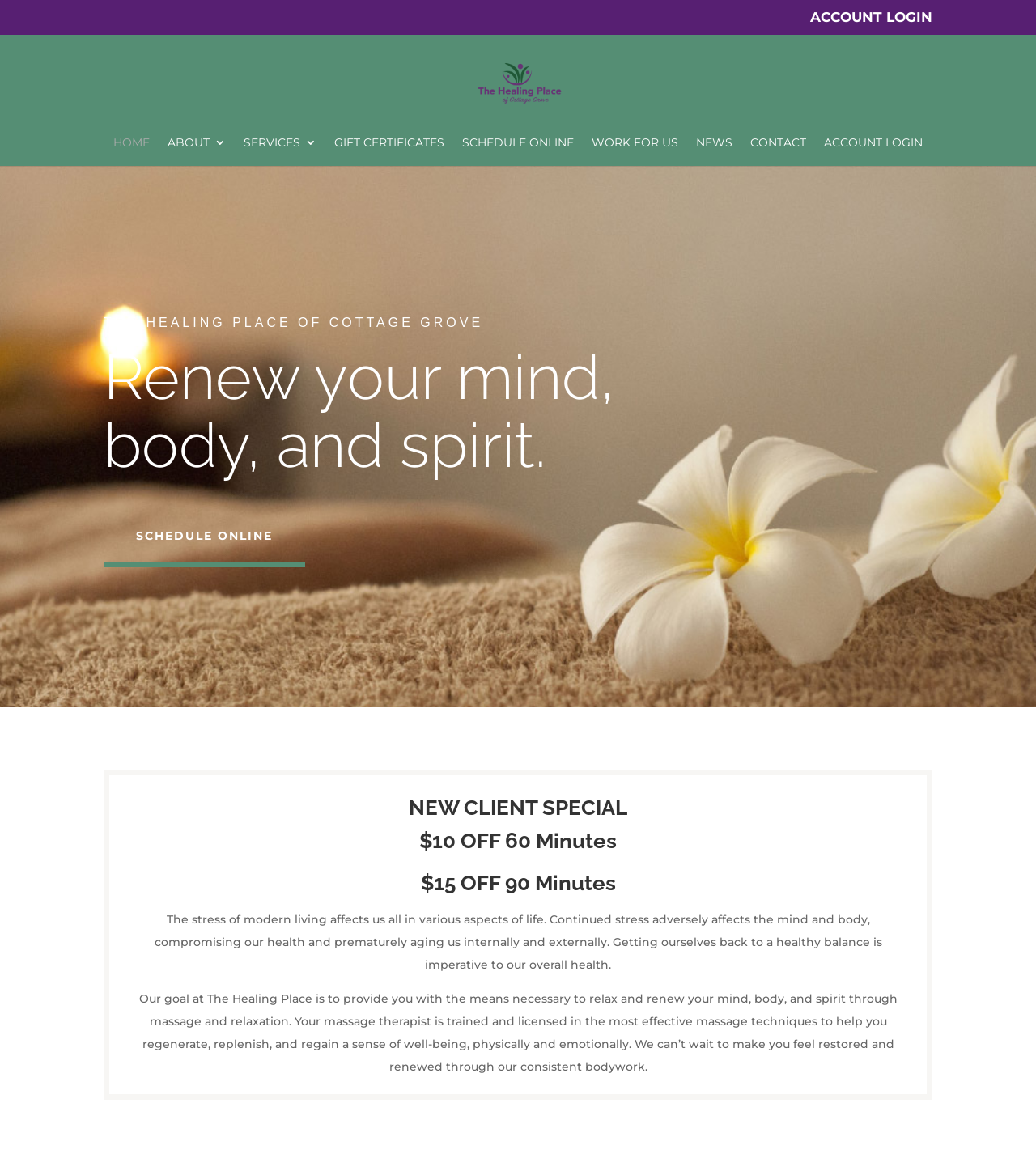Identify the title of the webpage and provide its text content.

Renew your mind, body, and spirit.